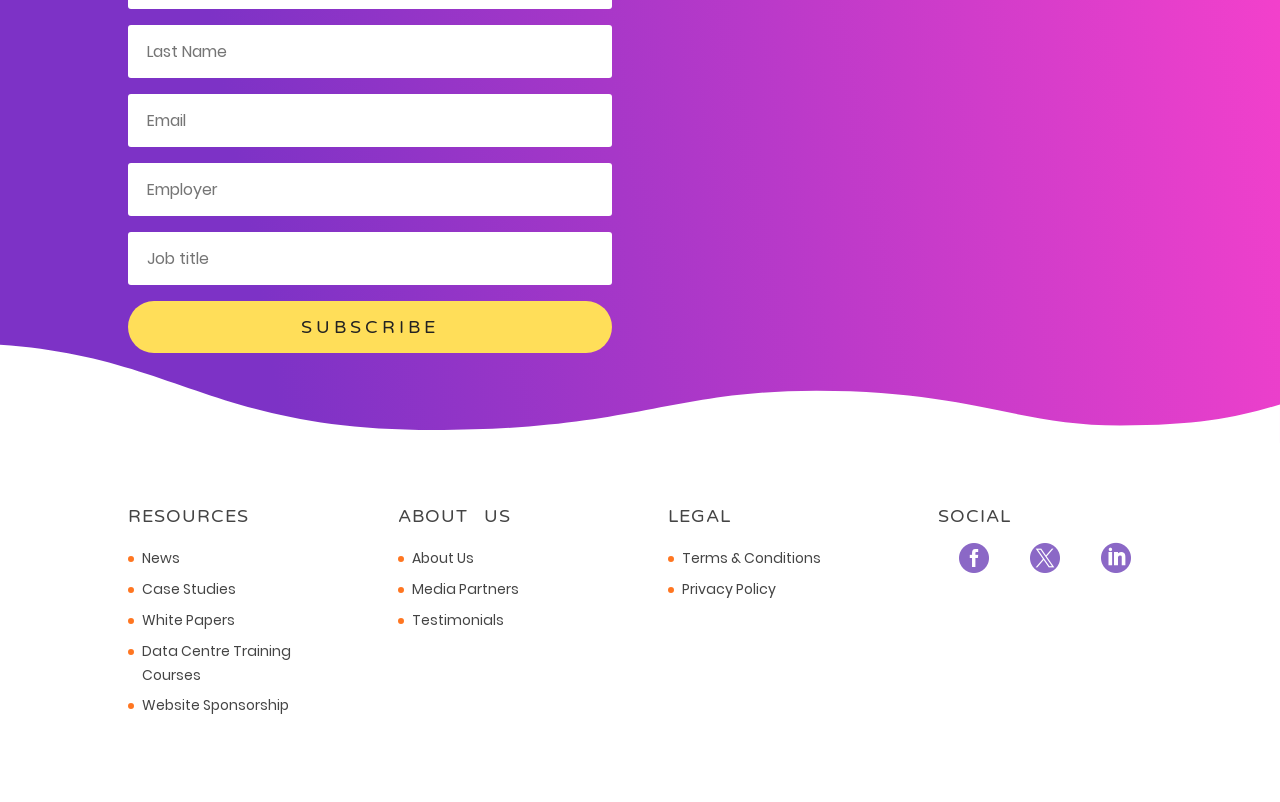Use a single word or phrase to answer the question: 
What is the last category in the webpage?

SOCIAL